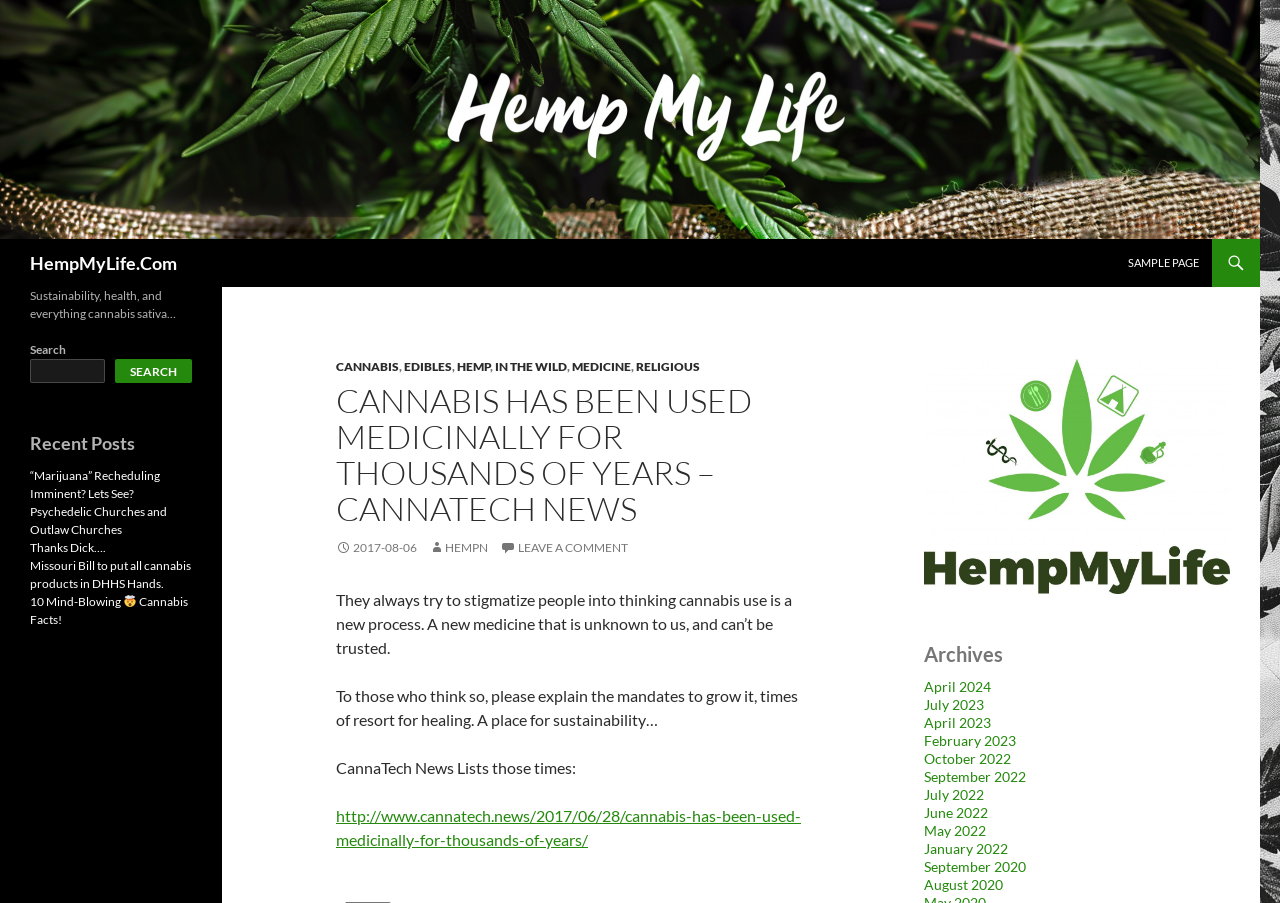Please locate the bounding box coordinates of the element that should be clicked to complete the given instruction: "Read the article about cannabis".

[0.262, 0.653, 0.619, 0.728]